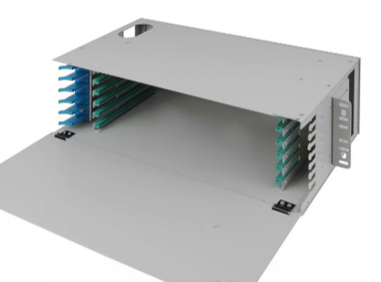List and describe all the prominent features within the image.

The image showcases a sleek, gray telecom equipment rack designed for efficient organization and management of telecommunications components. The structure features an open front, revealing multiple blue and green slots that help in accommodating various hardware and devices securely. This design promotes good airflow and accessibility, making it ideal for modern telecommunication setups. The left side includes a mounting panel with several ventilation slits, while the door is partially opened, allowing visibility into the interior. This equipment rack is part of the product offerings by Duramould Plastics Inc., which specializes in providing high-quality solutions for the telecommunications industry.